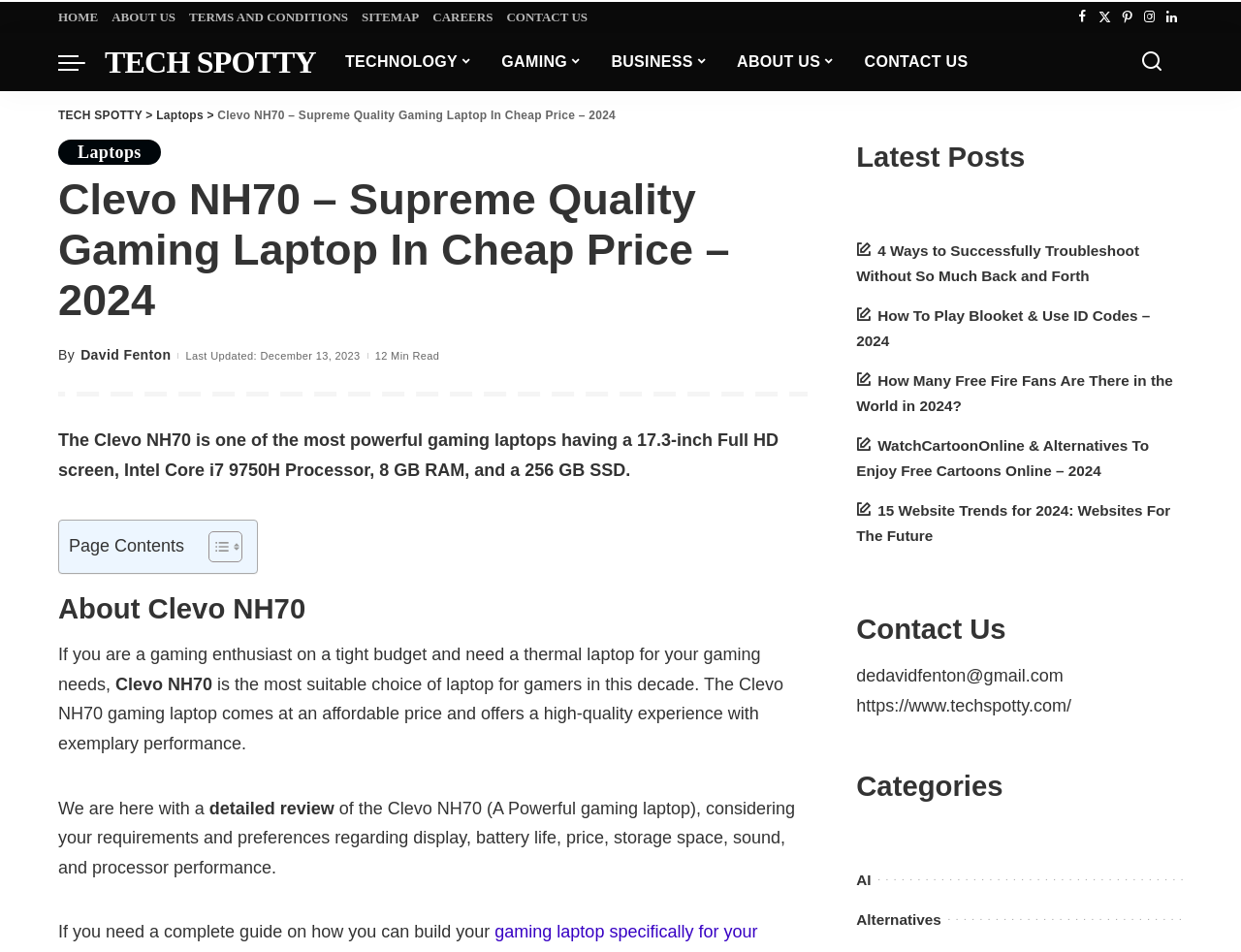Locate the bounding box coordinates of the element I should click to achieve the following instruction: "Contact us through dedavidfenton@gmail.com".

[0.69, 0.7, 0.857, 0.72]